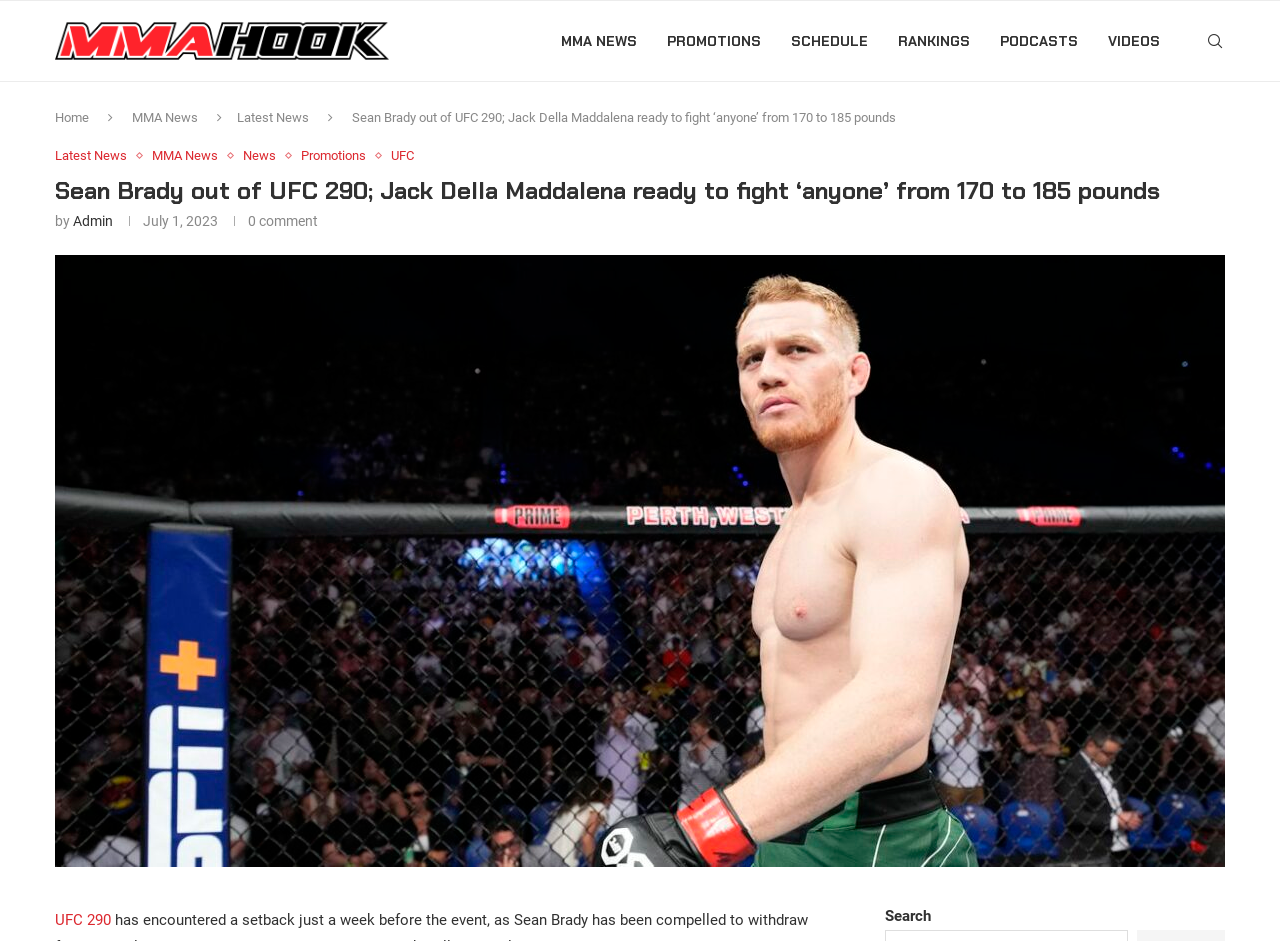Please indicate the bounding box coordinates of the element's region to be clicked to achieve the instruction: "Go to Home". Provide the coordinates as four float numbers between 0 and 1, i.e., [left, top, right, bottom].

[0.043, 0.117, 0.07, 0.133]